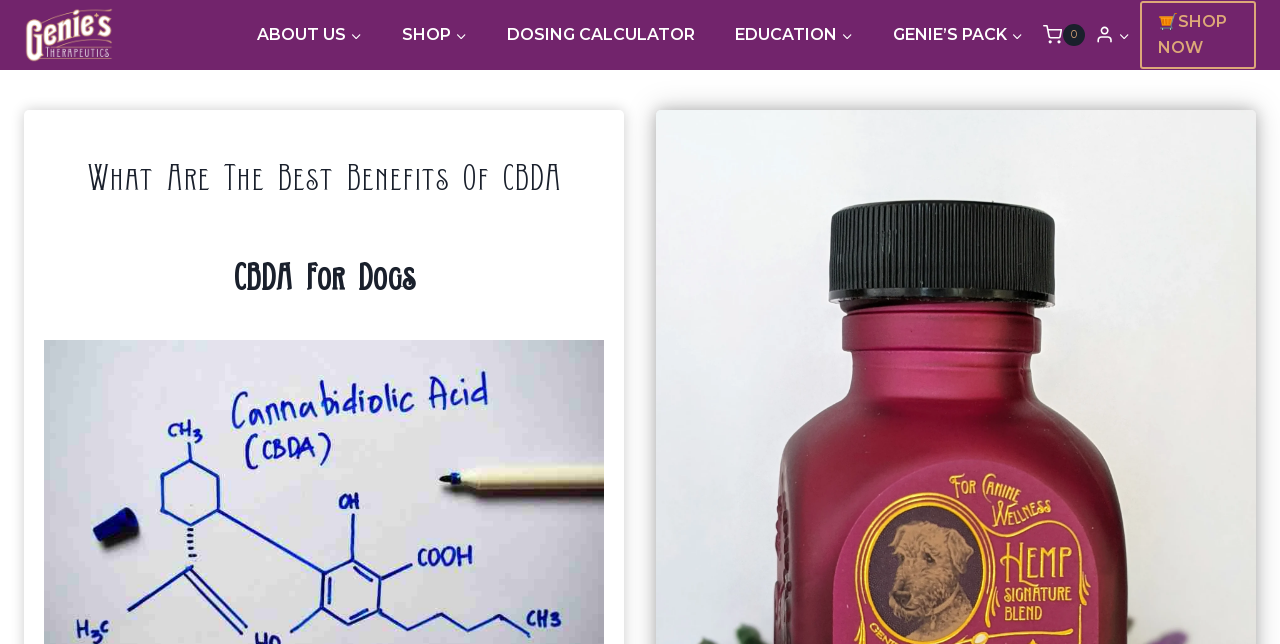Determine the bounding box for the HTML element described here: "Travel Guides". The coordinates should be given as [left, top, right, bottom] with each number being a float between 0 and 1.

None